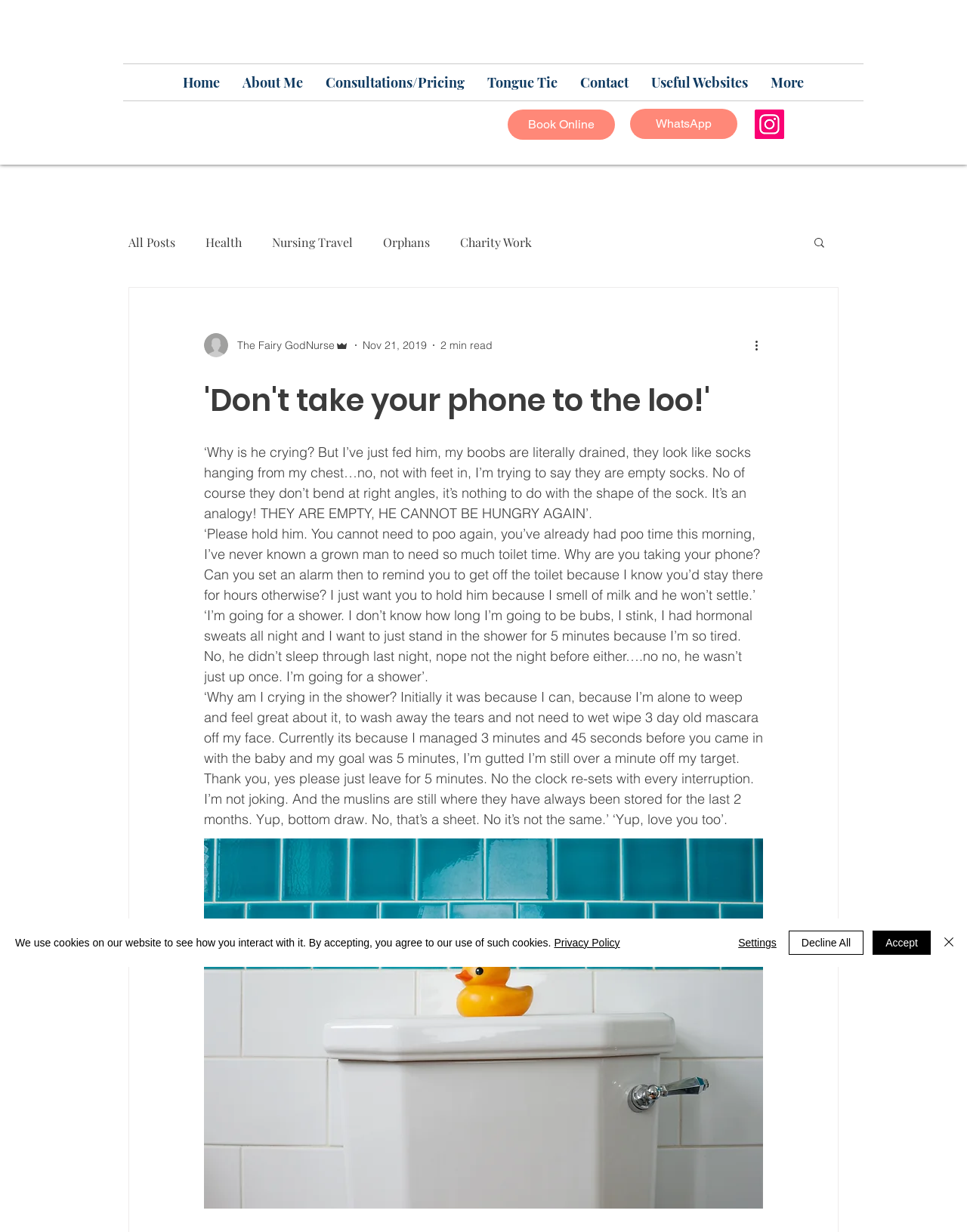Please reply to the following question with a single word or a short phrase:
How many minutes did the author want to spend in the shower?

5 minutes